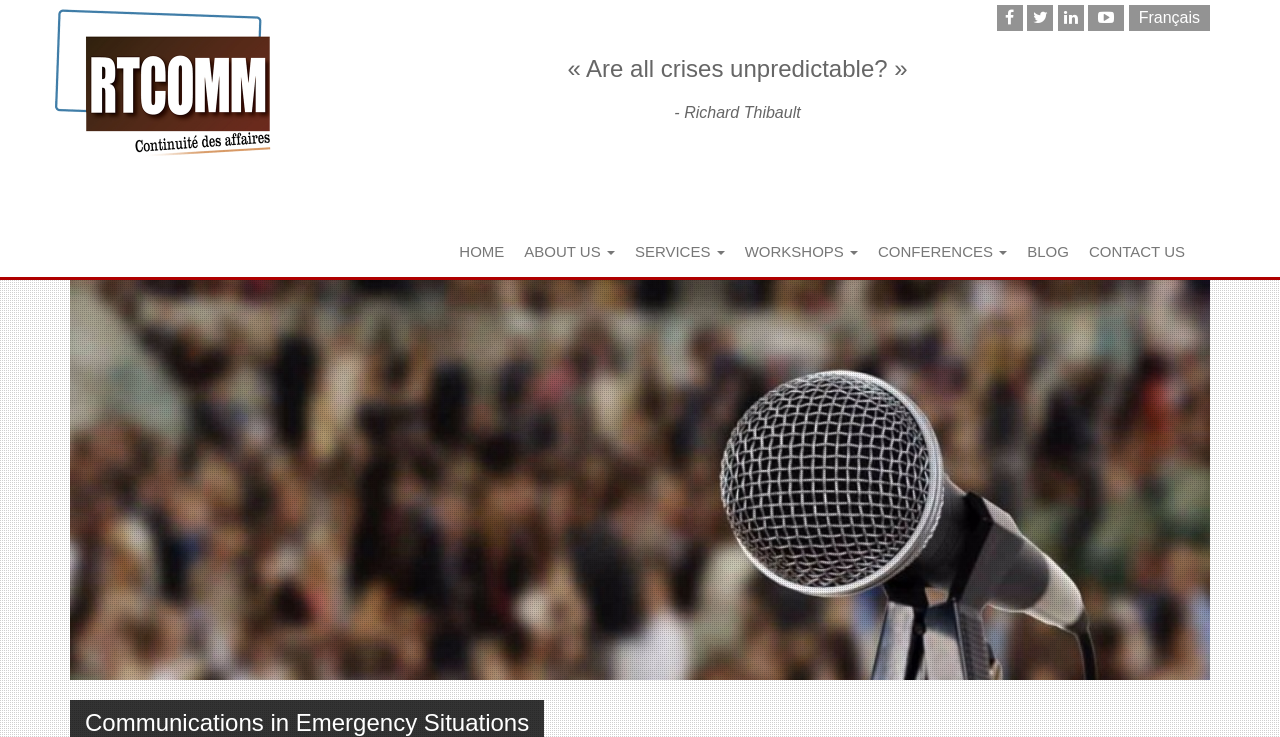Using the details in the image, give a detailed response to the question below:
What is the language option available on the webpage?

The language option available on the webpage is 'Français', which is a link located at the top right corner of the webpage, next to the social media links.